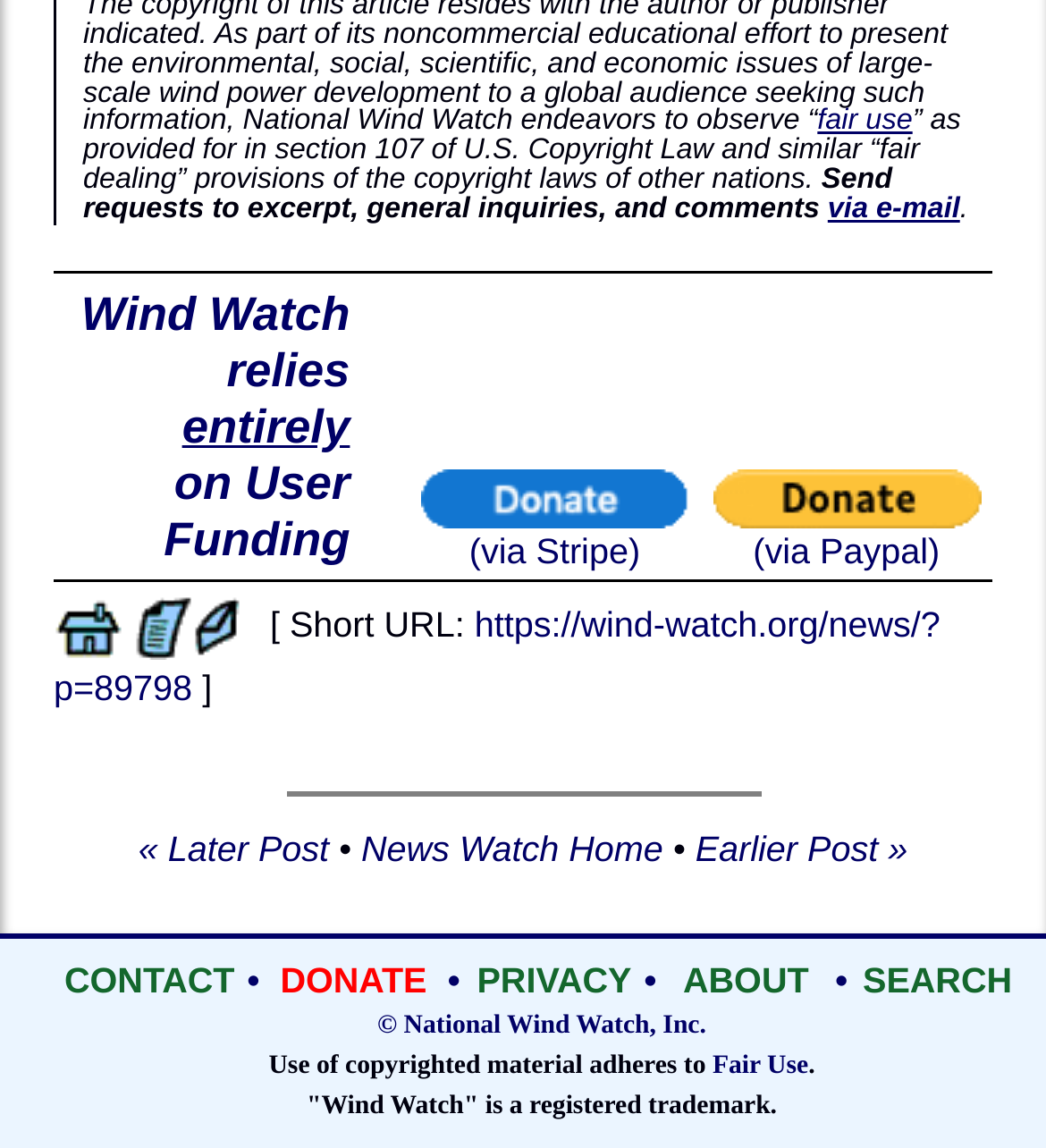Please find the bounding box coordinates in the format (top-left x, top-left y, bottom-right x, bottom-right y) for the given element description. Ensure the coordinates are floating point numbers between 0 and 1. Description: fair use

[0.781, 0.092, 0.872, 0.12]